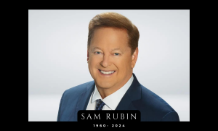Use a single word or phrase to answer this question: 
What is the color tone of the background in the portrait?

Soft gradient